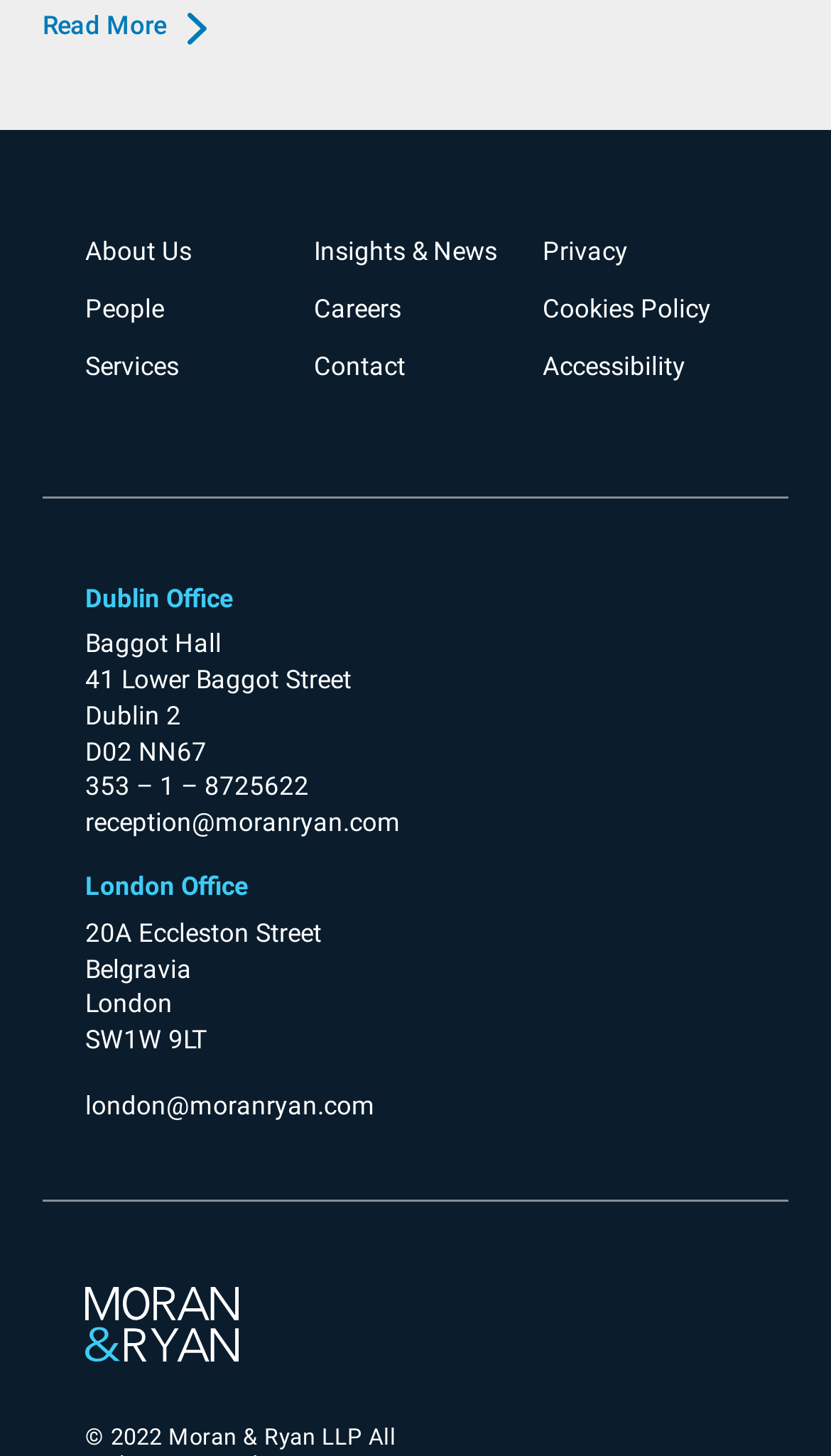Show me the bounding box coordinates of the clickable region to achieve the task as per the instruction: "Contact the Dublin office".

[0.103, 0.53, 0.372, 0.551]